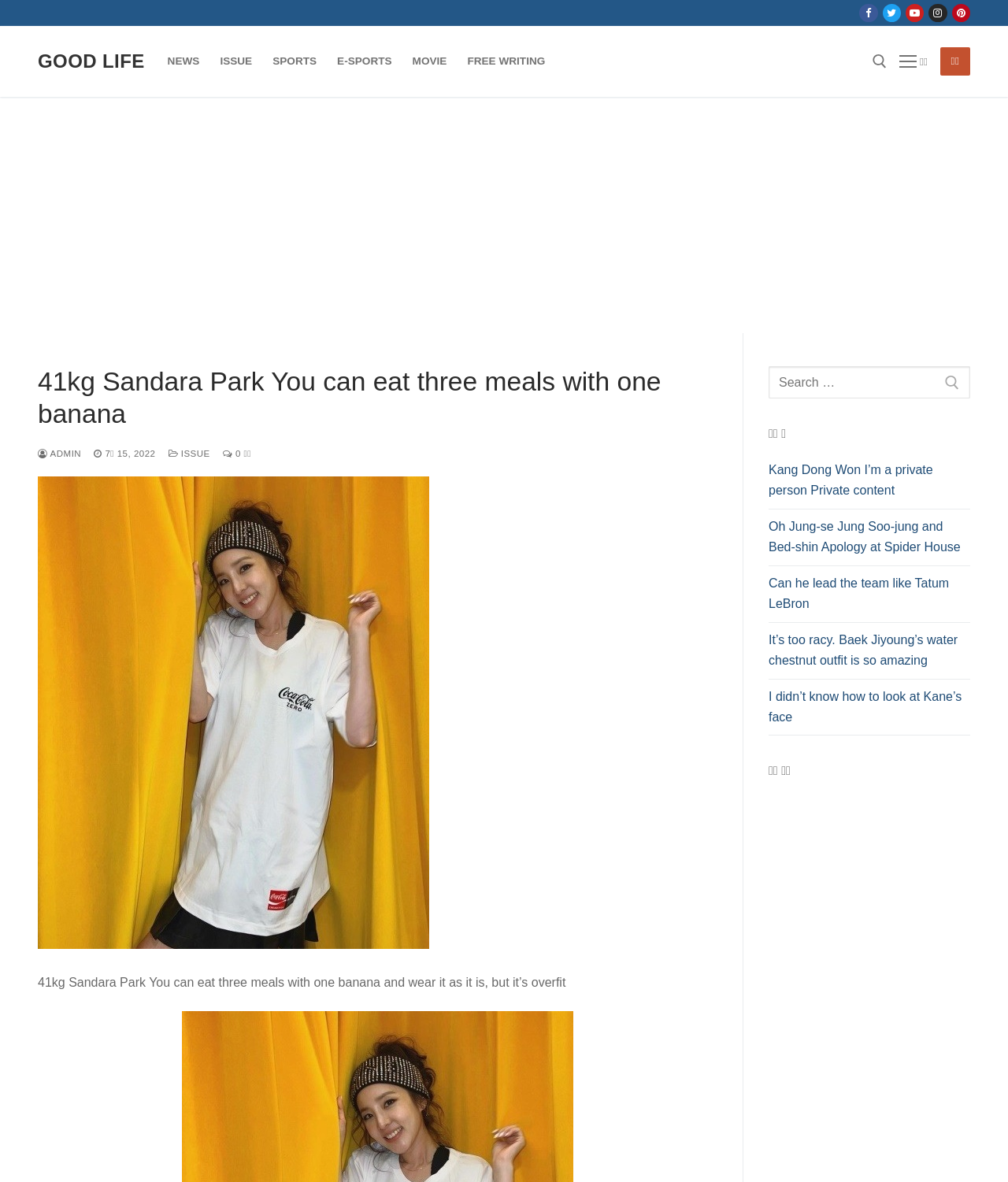What is the category of the article? Analyze the screenshot and reply with just one word or a short phrase.

ISSUE